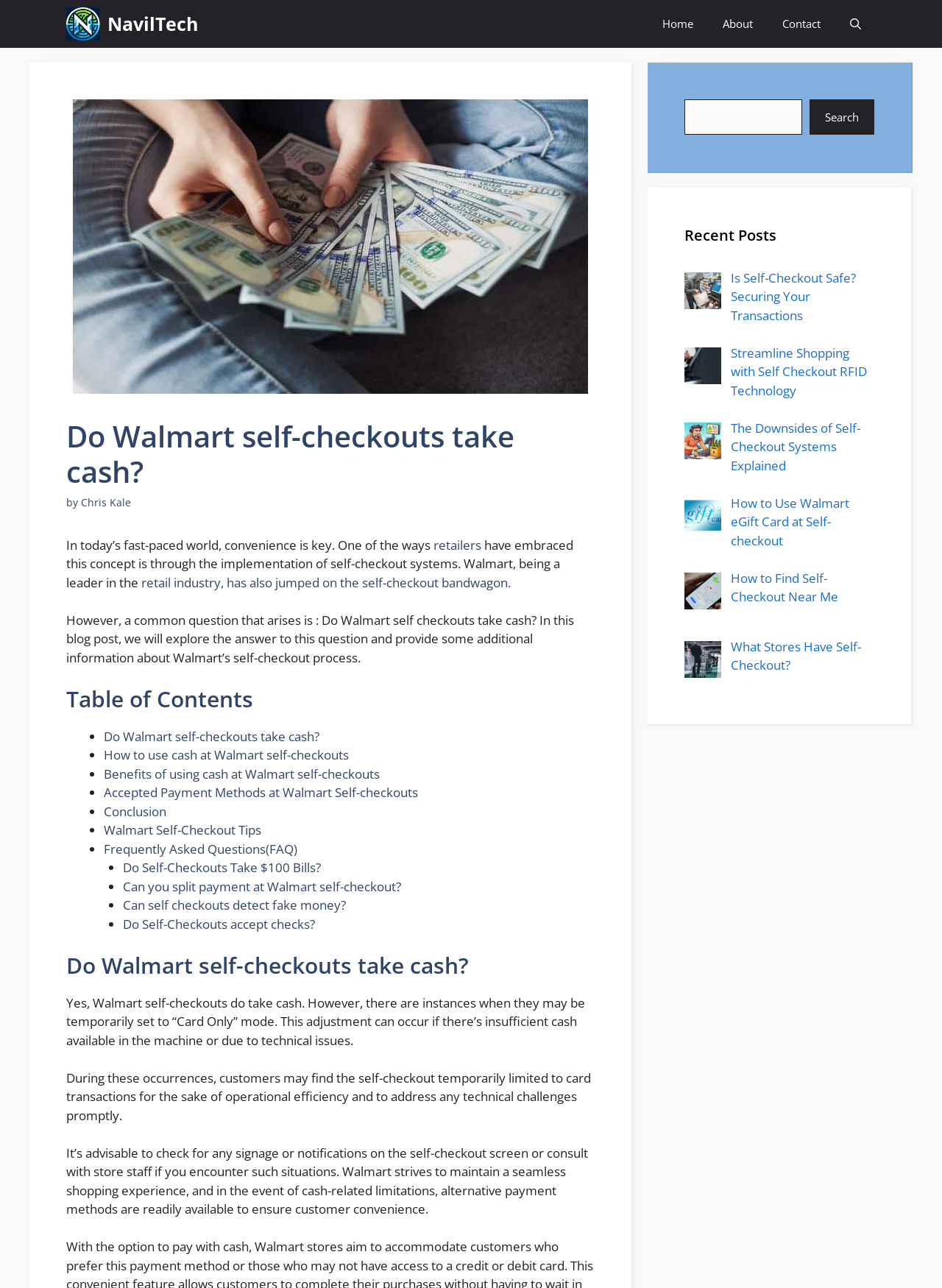Given the element description, predict the bounding box coordinates in the format (top-left x, top-left y, bottom-right x, bottom-right y), using floating point numbers between 0 and 1: Do Walmart self-checkouts take cash?

[0.11, 0.565, 0.339, 0.578]